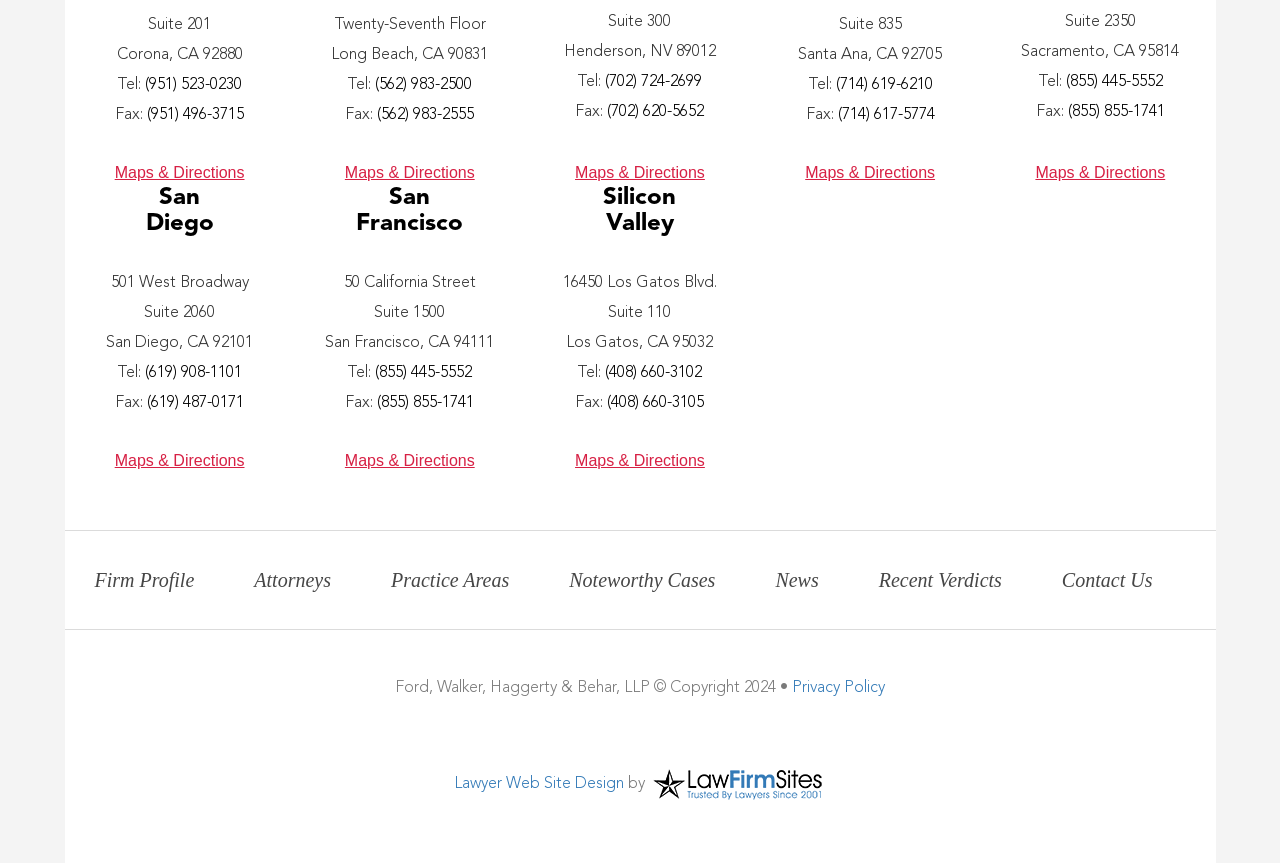Provide the bounding box coordinates for the UI element described in this sentence: "Noteworthy Cases". The coordinates should be four float values between 0 and 1, i.e., [left, top, right, bottom].

[0.445, 0.659, 0.559, 0.685]